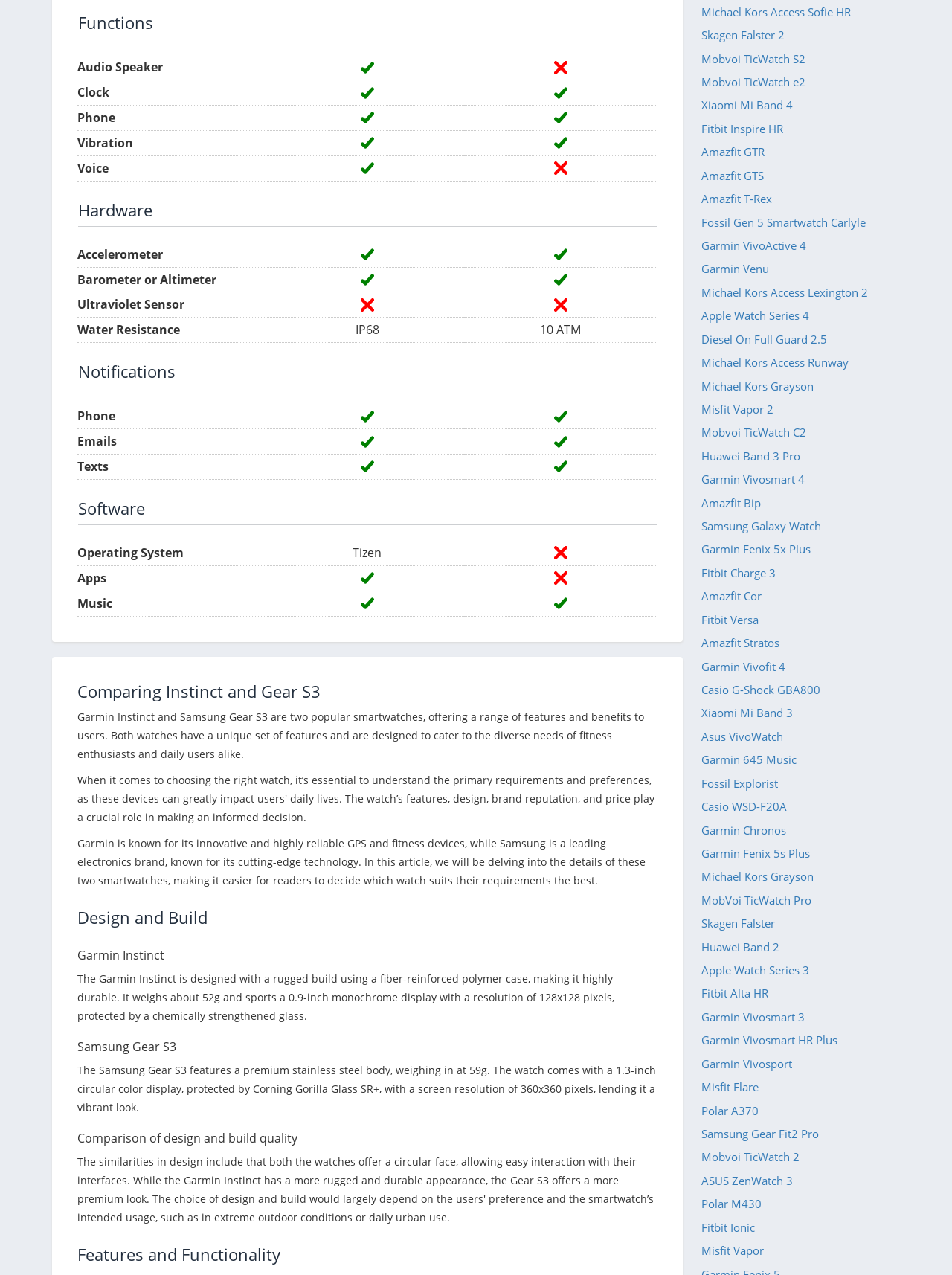What is the topic of comparison in this article?
From the details in the image, provide a complete and detailed answer to the question.

The article is comparing the features and benefits of two popular smartwatches, Garmin Instinct and Samsung Gear S3, to help readers decide which one suits their requirements the best.